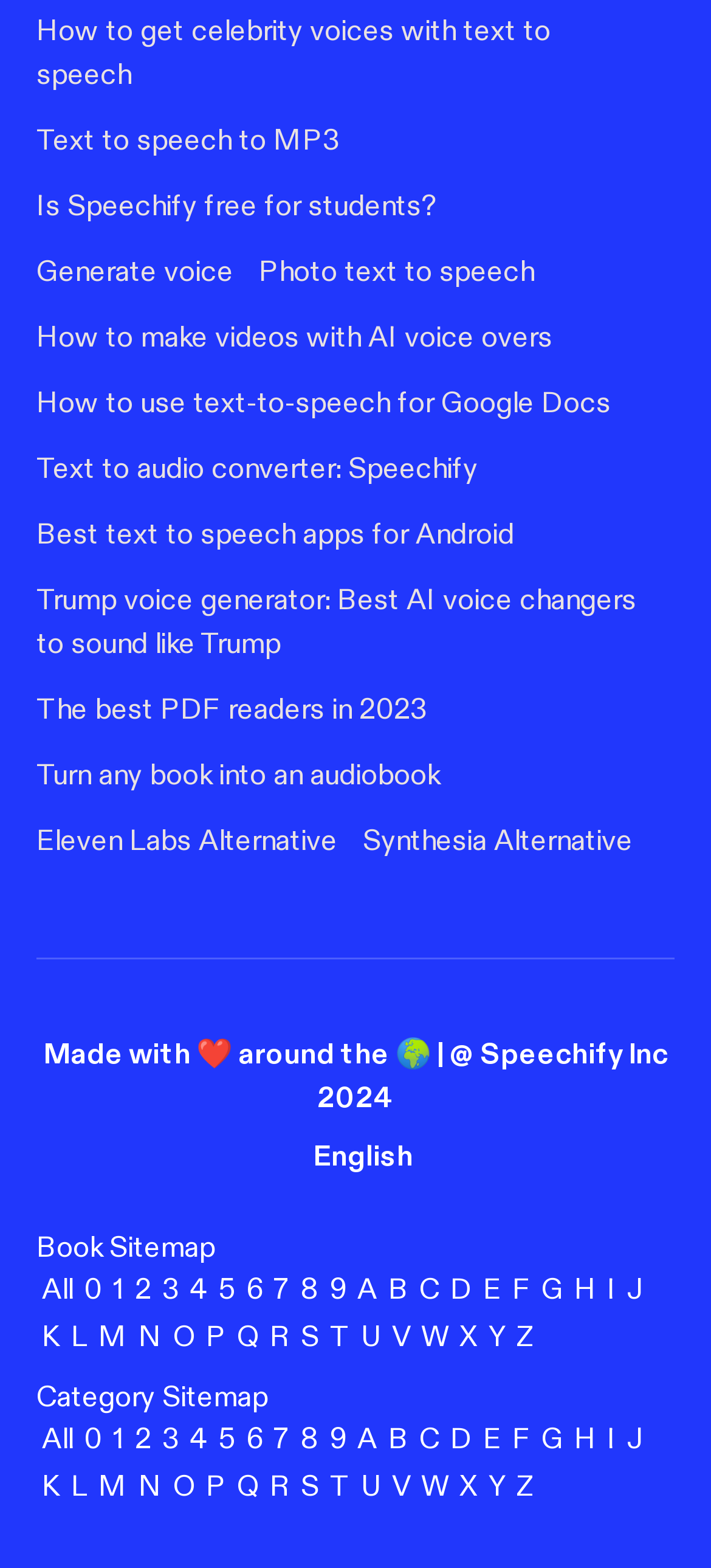Locate the bounding box coordinates of the UI element described by: "Synthesia Alternative". The bounding box coordinates should consist of four float numbers between 0 and 1, i.e., [left, top, right, bottom].

[0.51, 0.525, 0.89, 0.548]